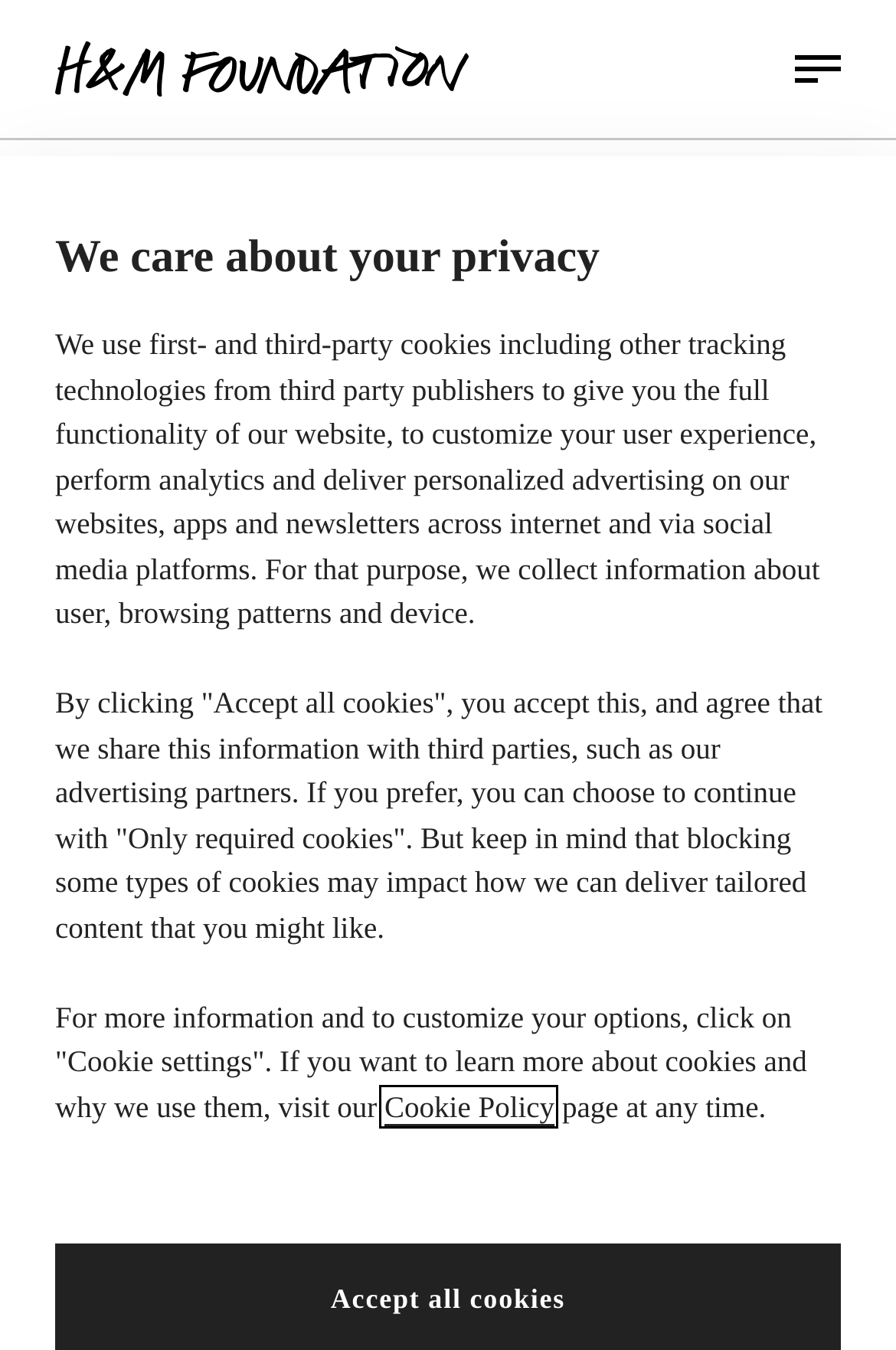Articulate a detailed summary of the webpage's content and design.

The webpage is titled "Stories | H&M Foundation" and has a prominent link to the H&M Foundation at the top left corner. To the top right, there is a menu button. Below the title, there is a header section that contains a heading "Stories" and a brief description of the webpage's content, which is about learning more about the organization's work through stories from people whose lives they have affected or worked with.

Underneath the header section, there are three subheadings: "Categories", "Year", and a search bar. The "Categories" and "Year" subheadings are links, and the search bar has a search box and a search button. 

Further down, there is a link to "Press inquiries" and a section about privacy policy. This section has a heading "We care about your privacy" and three paragraphs of text explaining how the website uses cookies and tracking technologies. There is also a link to "Cookie settings" and a "Cookie Policy" page.

Overall, the webpage has a simple and organized layout, with clear headings and concise text. There are several links and buttons, but no images are immediately visible.